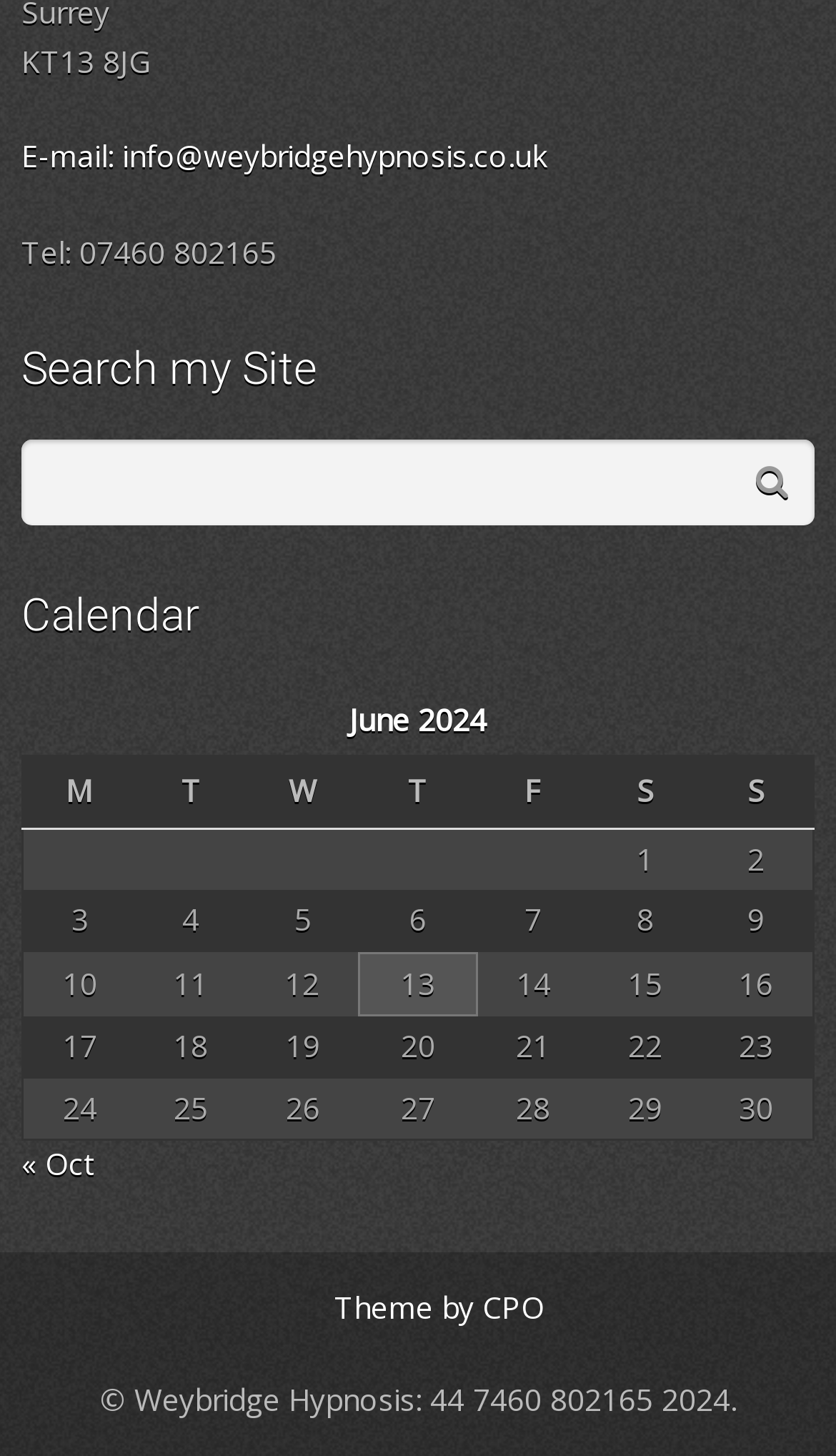Give the bounding box coordinates for the element described by: "name="s"".

[0.026, 0.301, 0.974, 0.36]